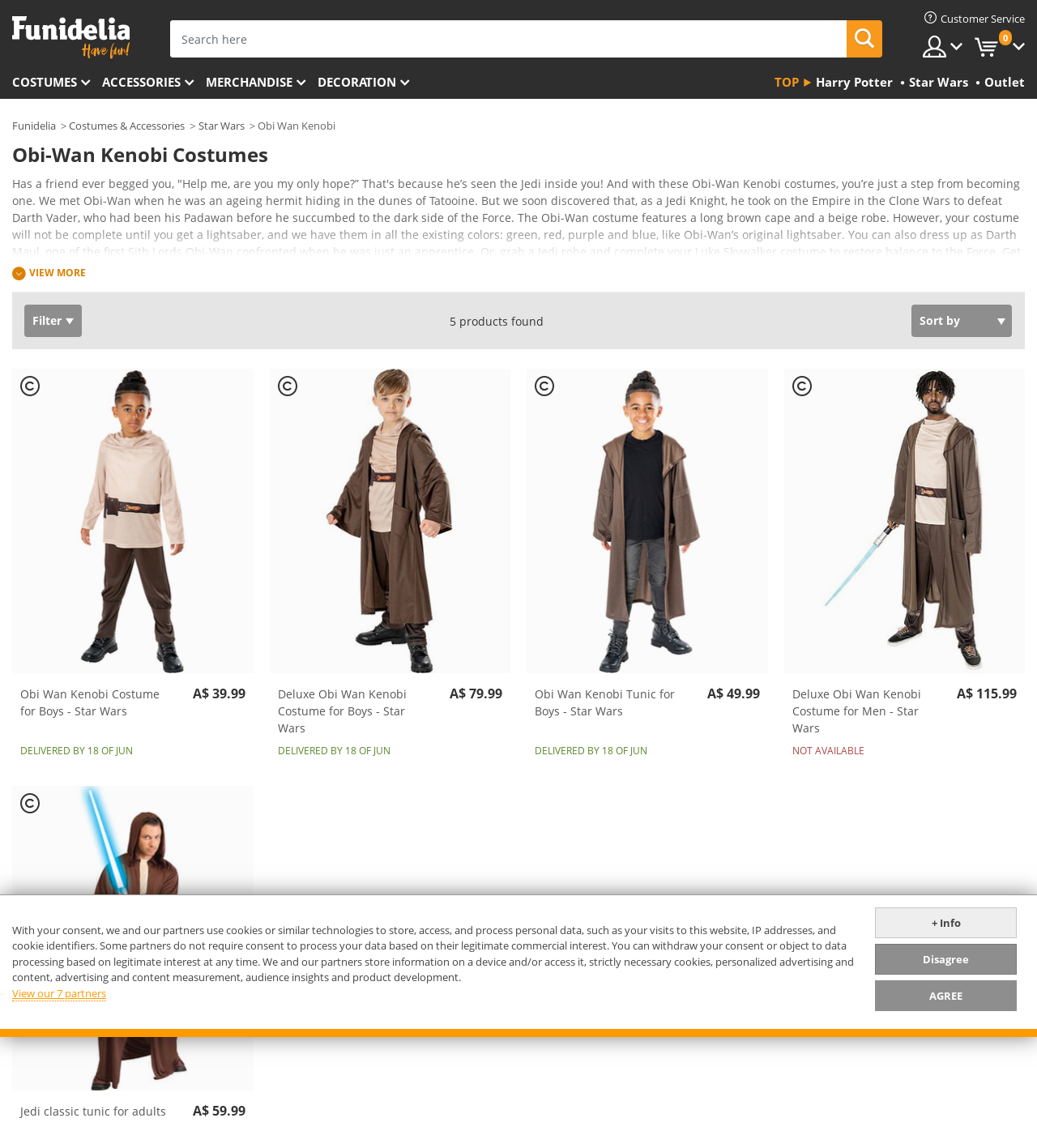What is the price of the Deluxe Obi Wan Kenobi Costume for Men?
Based on the screenshot, provide your answer in one word or phrase.

A$ 115.99